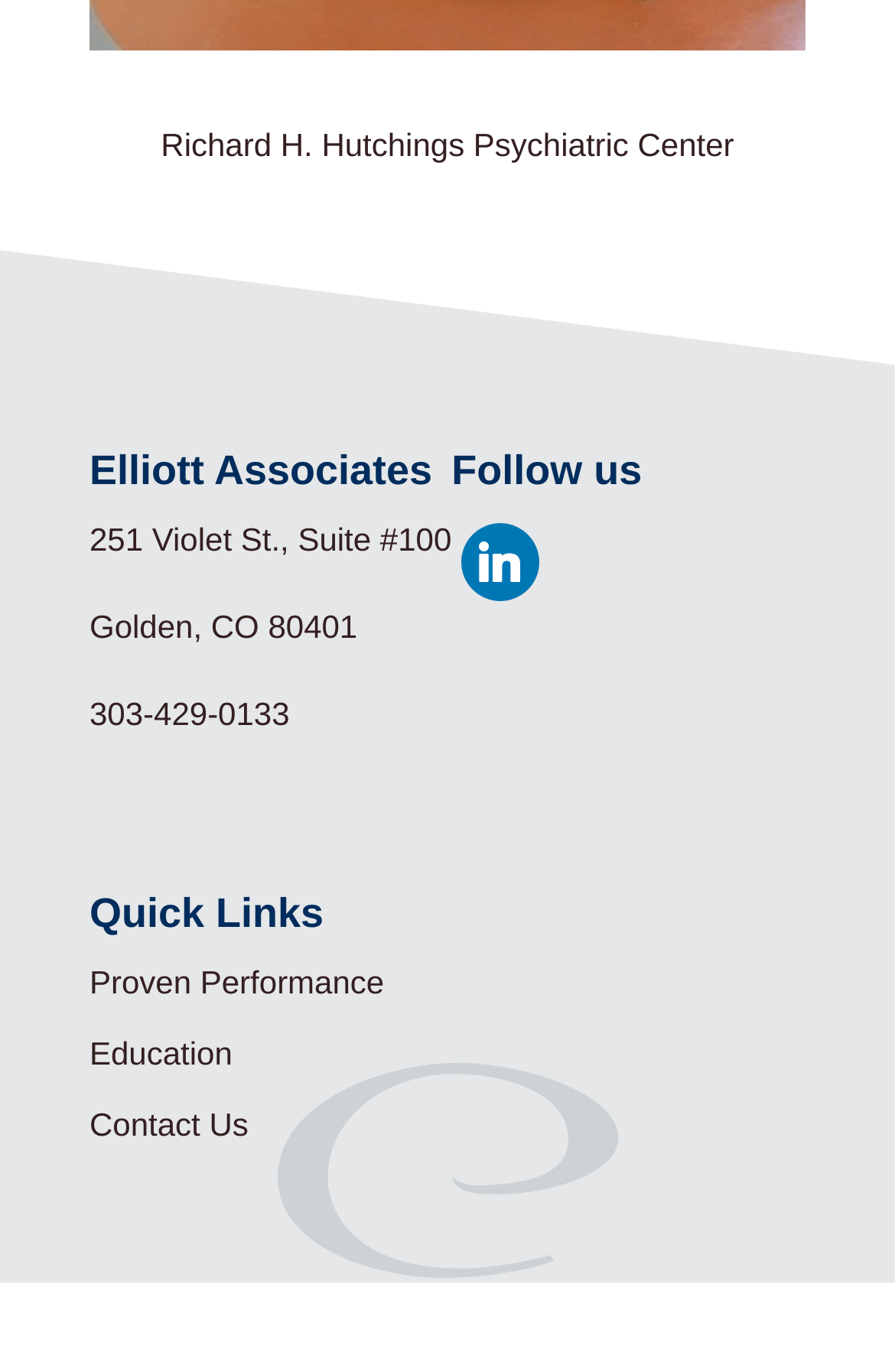Provide a thorough and detailed response to the question by examining the image: 
What is the phone number of Elliott Associates?

The answer can be found in the link element with the text '303-429-0133' located below the address of Elliott Associates, which suggests that it is the phone number of the organization.